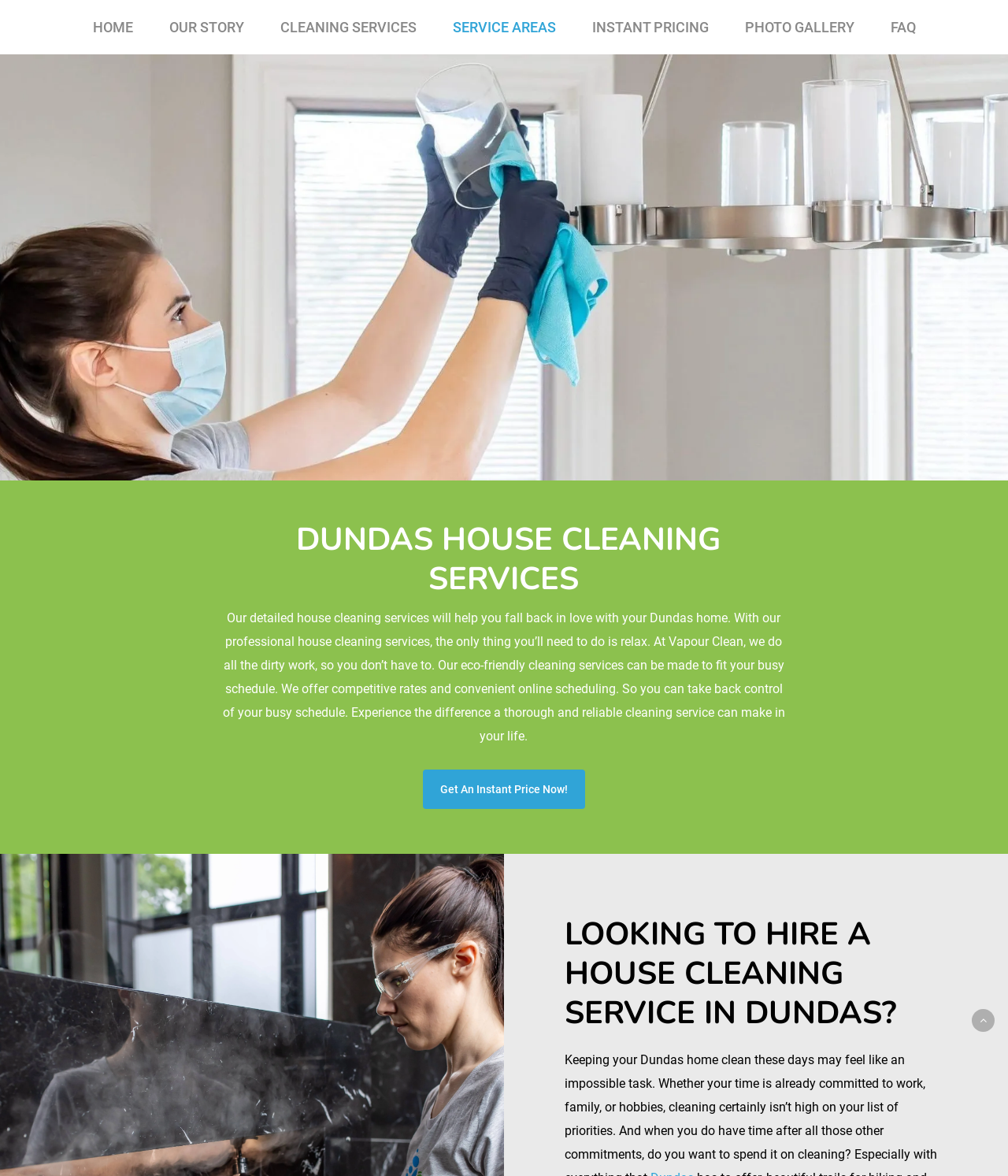Given the element description: "Get An Instant Price Now!", predict the bounding box coordinates of this UI element. The coordinates must be four float numbers between 0 and 1, given as [left, top, right, bottom].

[0.419, 0.655, 0.58, 0.688]